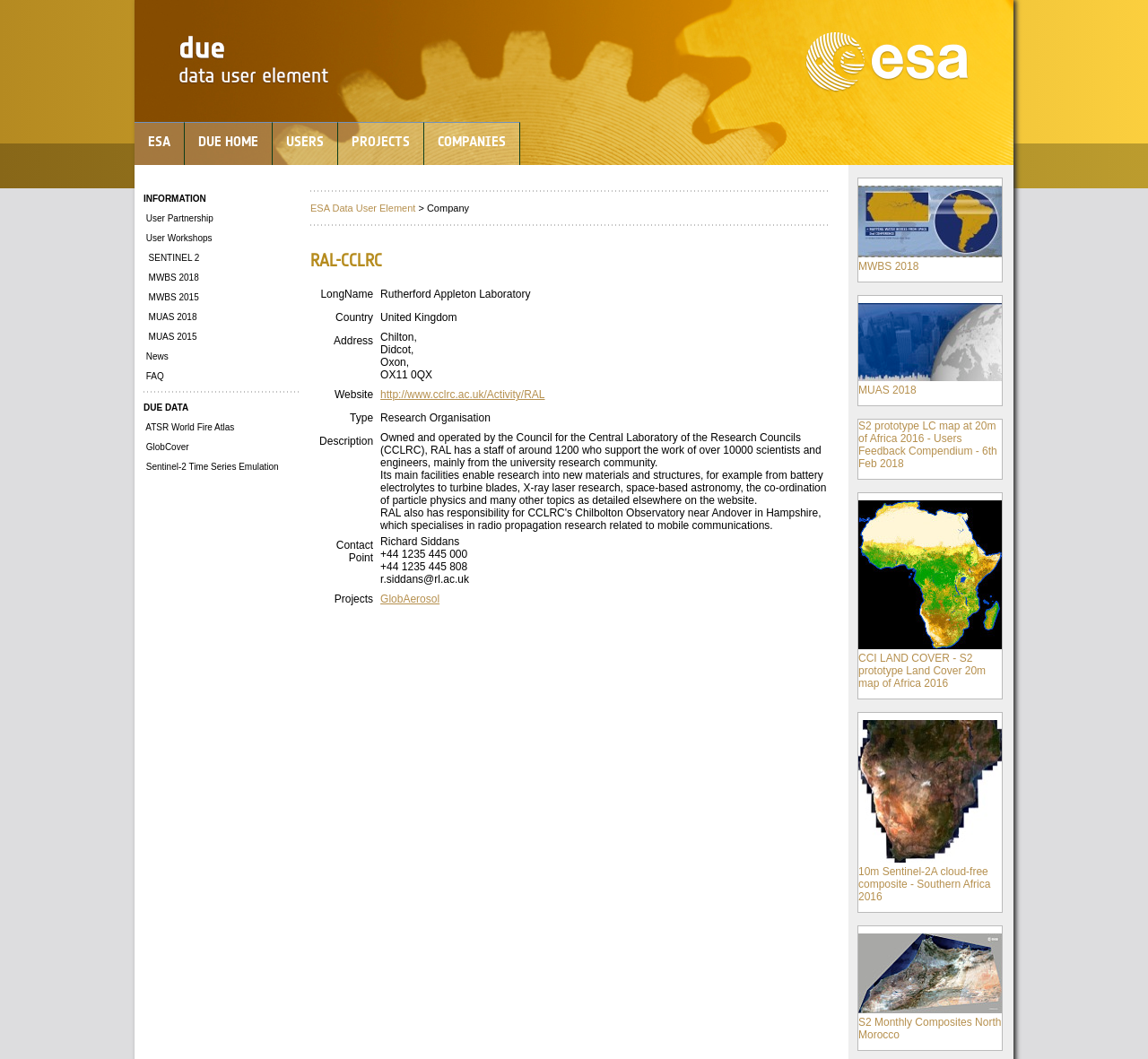Locate the UI element described by S2 Monthly Composites North Morocco in the provided webpage screenshot. Return the bounding box coordinates in the format (top-left x, top-left y, bottom-right x, bottom-right y), ensuring all values are between 0 and 1.

[0.748, 0.875, 0.873, 0.983]